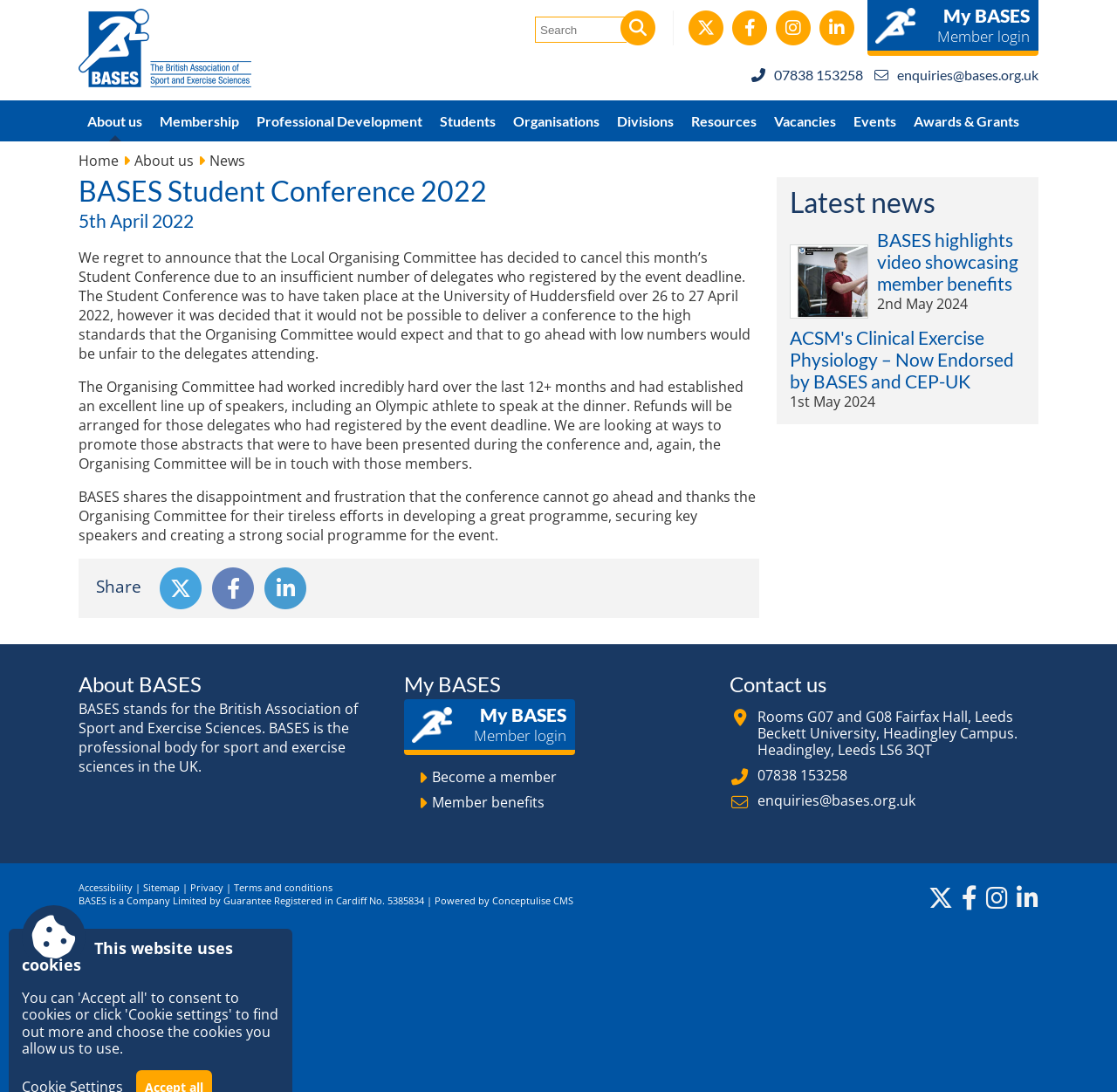What is the date of the cancelled Student Conference?
Look at the image and answer the question with a single word or phrase.

26 to 27 April 2022